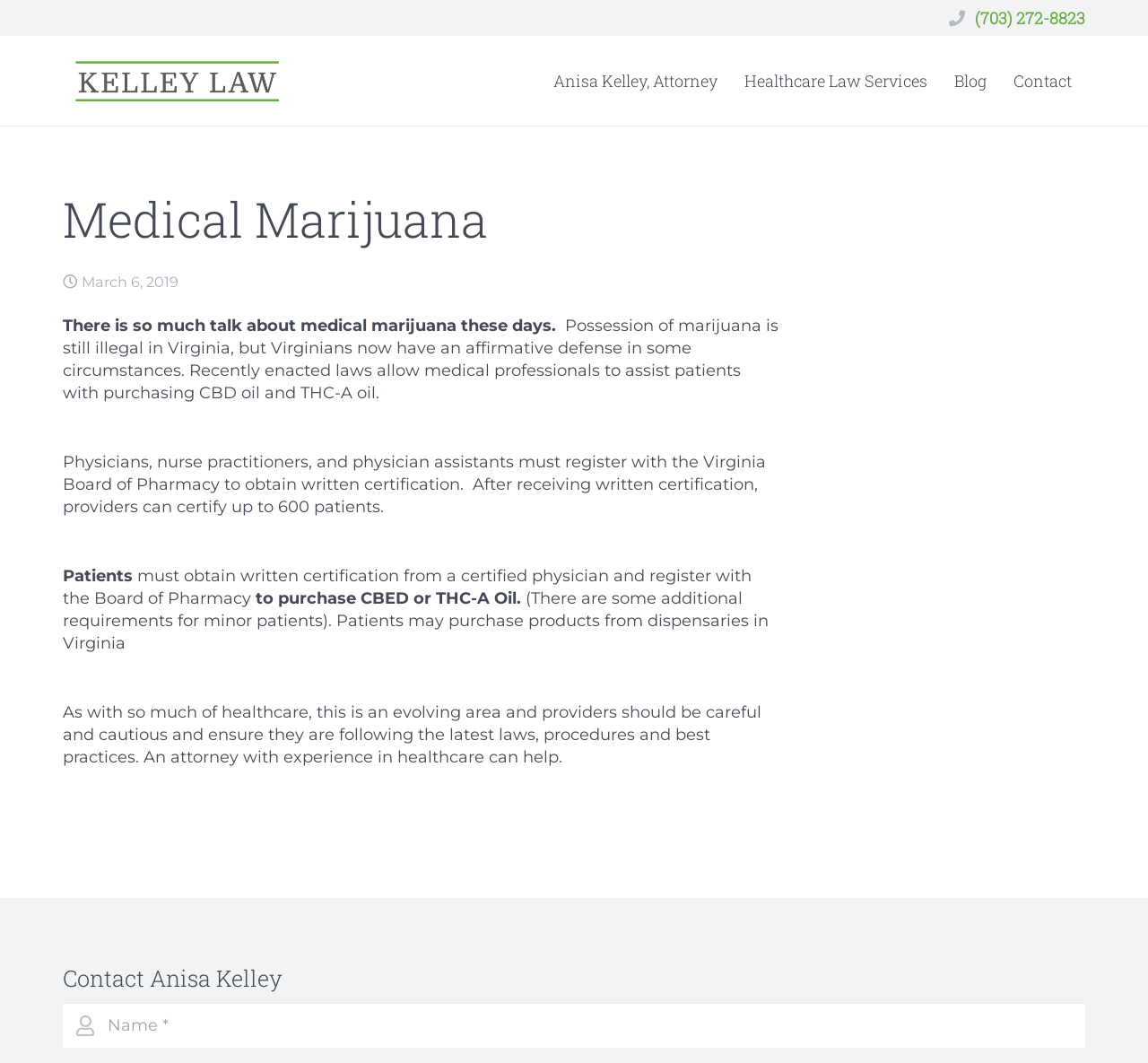Given the description aria-label="name" name="name" placeholder="Name *", predict the bounding box coordinates of the UI element. Ensure the coordinates are in the format (top-left x, top-left y, bottom-right x, bottom-right y) and all values are between 0 and 1.

[0.055, 0.943, 0.945, 0.986]